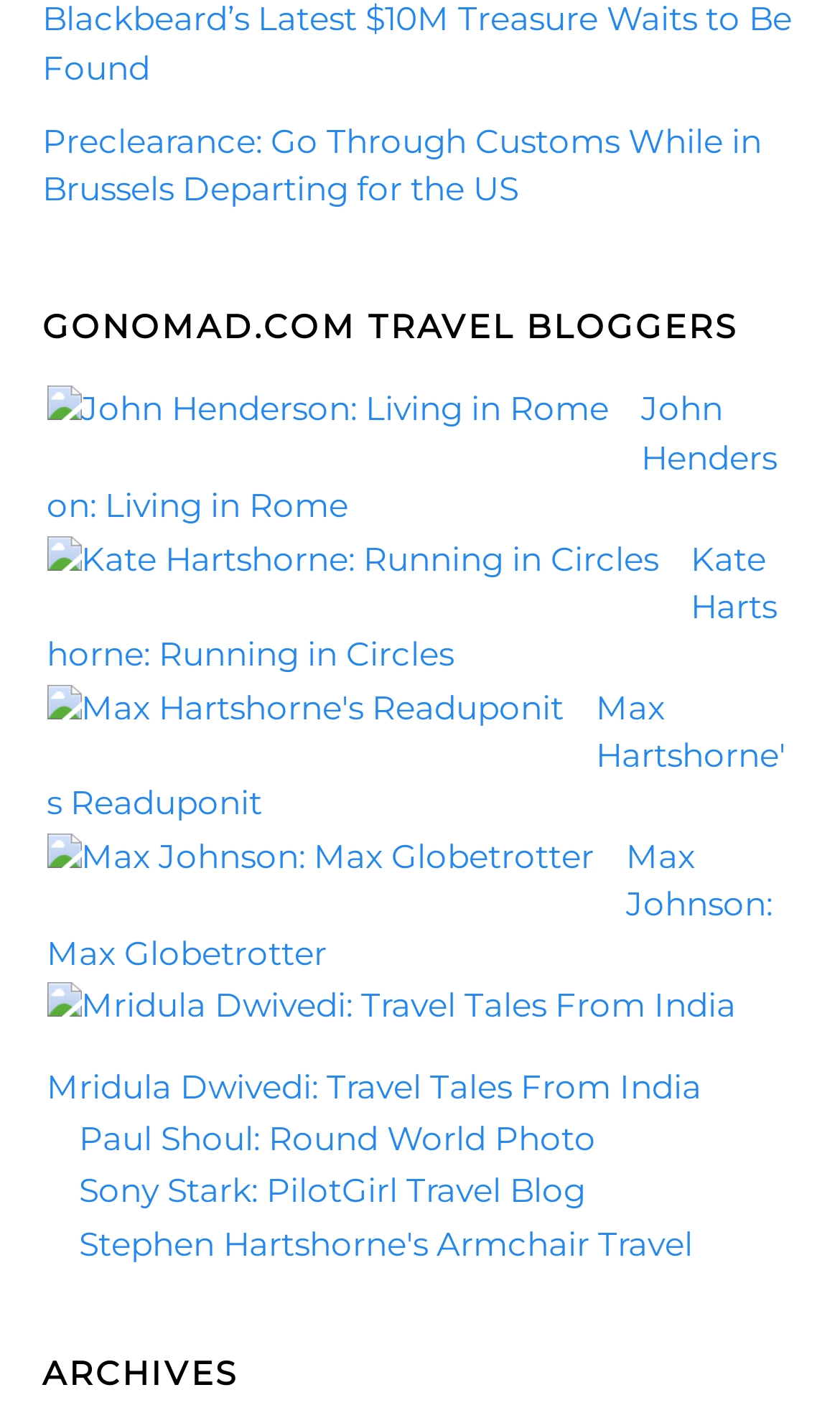Please find the bounding box coordinates of the section that needs to be clicked to achieve this instruction: "Visit Sony Stark's PilotGirl Travel Blog".

[0.094, 0.822, 0.697, 0.851]